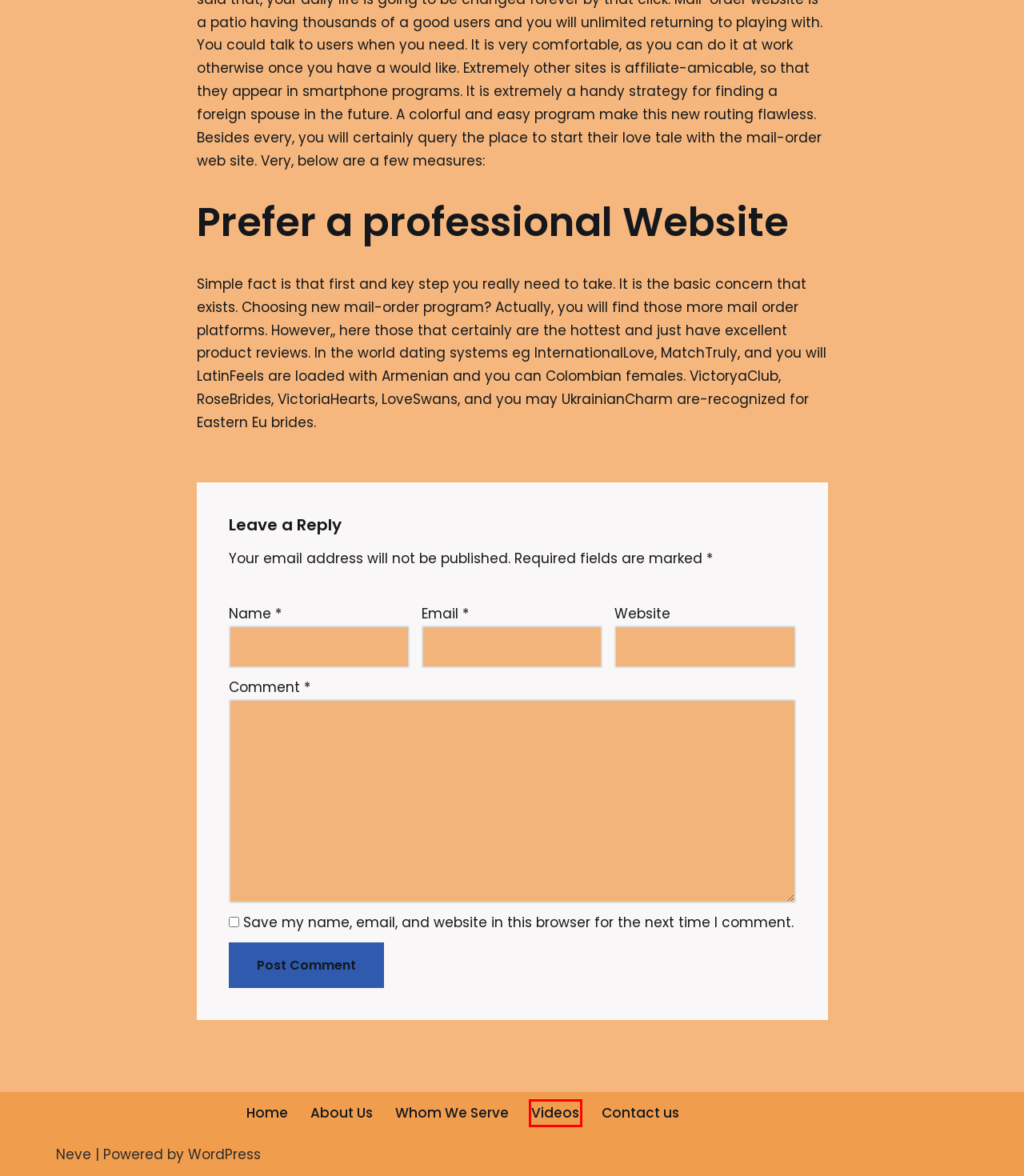Take a look at the provided webpage screenshot featuring a red bounding box around an element. Select the most appropriate webpage description for the page that loads after clicking on the element inside the red bounding box. Here are the candidates:
A. About – MAHIIGAAN CHARITY
B. MAHIIGAAN CHARITY – Just another WordPress site
C. Contact us – MAHIIGAAN CHARITY
D. Neve - Fast & Lightweight WordPress Theme Ideal for Any Website
E. Videos – MAHIIGAAN CHARITY
F. 2RedBeans Review (Jun 2024) - Should You Trust the Site?
G. Whom We Serve – MAHIIGAAN CHARITY
H. Mahiigaancharity – MAHIIGAAN CHARITY

E